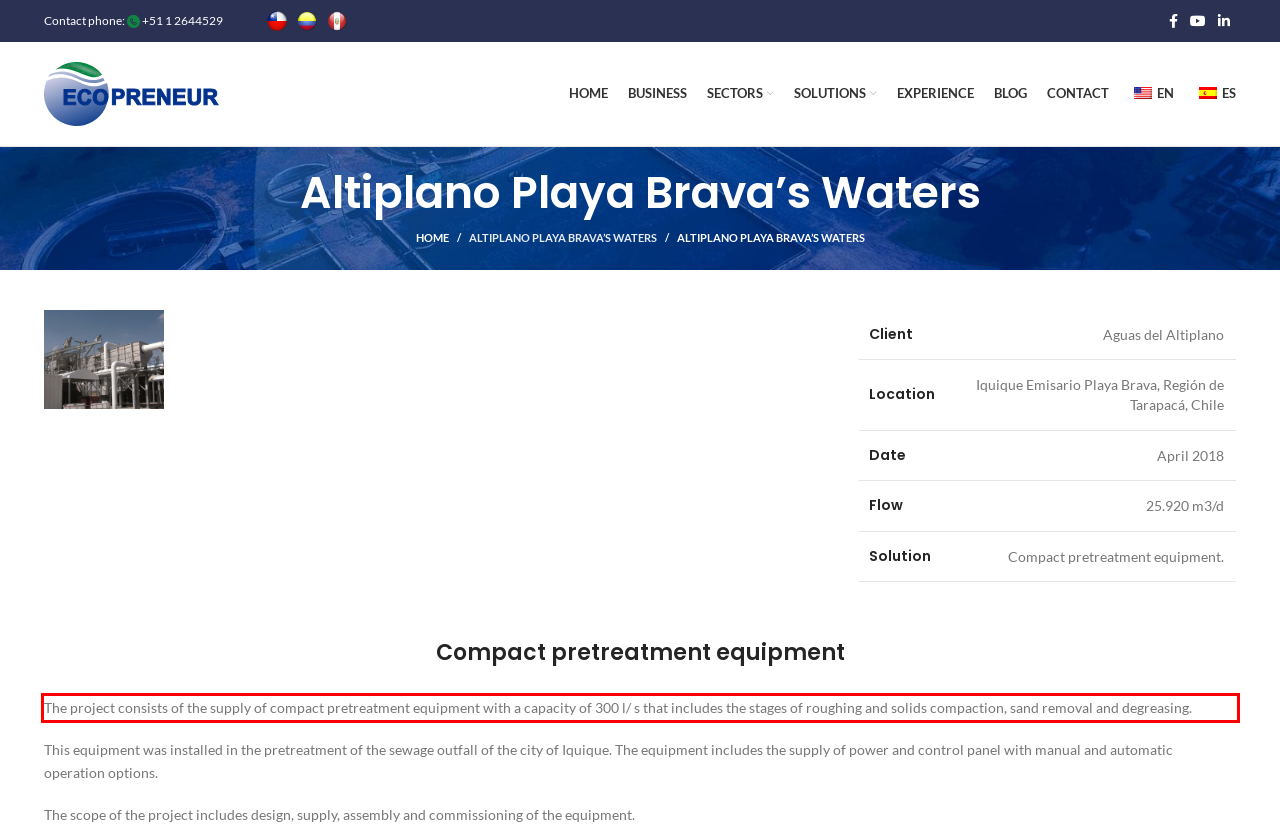With the provided screenshot of a webpage, locate the red bounding box and perform OCR to extract the text content inside it.

The project consists of the supply of compact pretreatment equipment with a capacity of 300 l/ s that includes the stages of roughing and solids compaction, sand removal and degreasing.